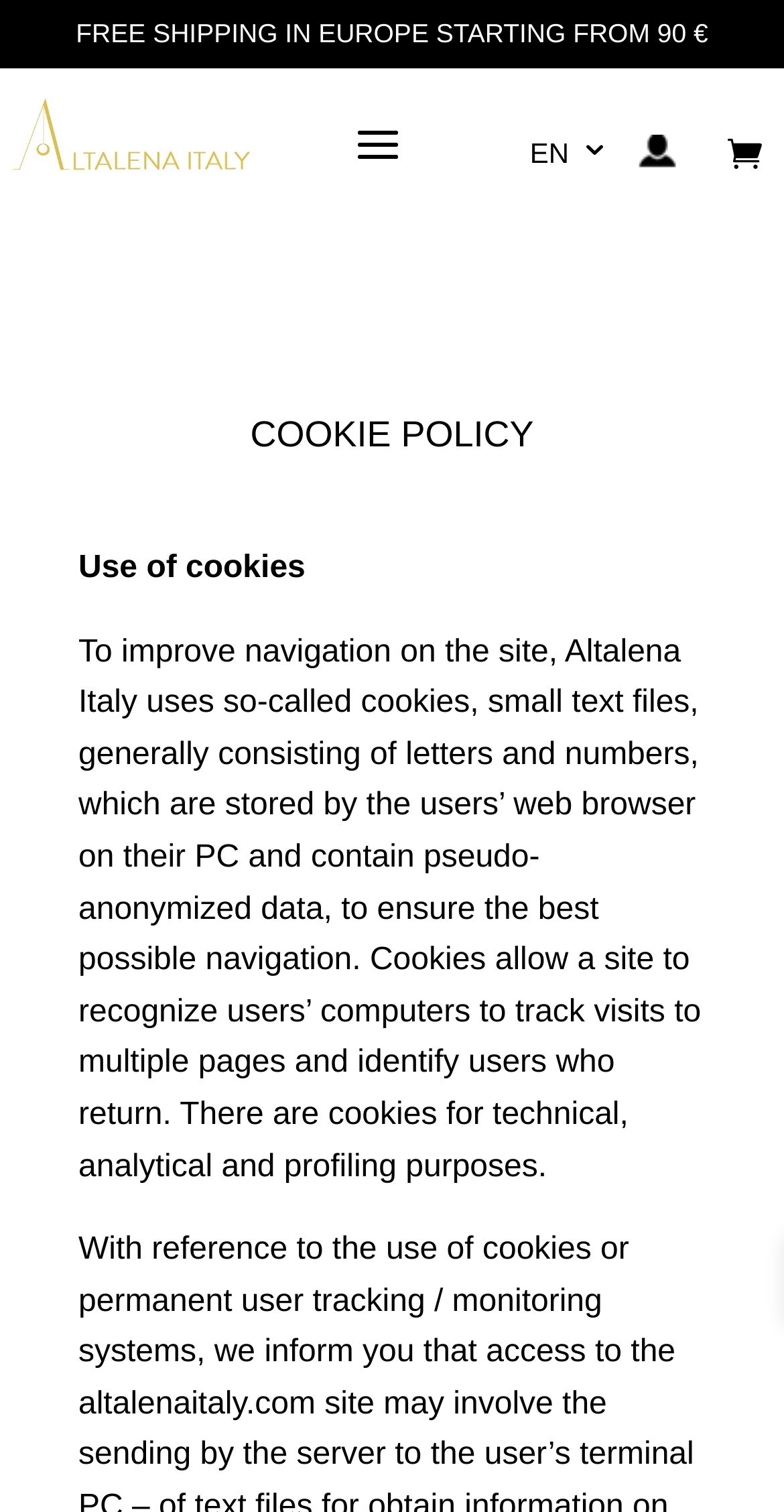What is the purpose of cookies on this website?
Based on the image, respond with a single word or phrase.

To improve navigation